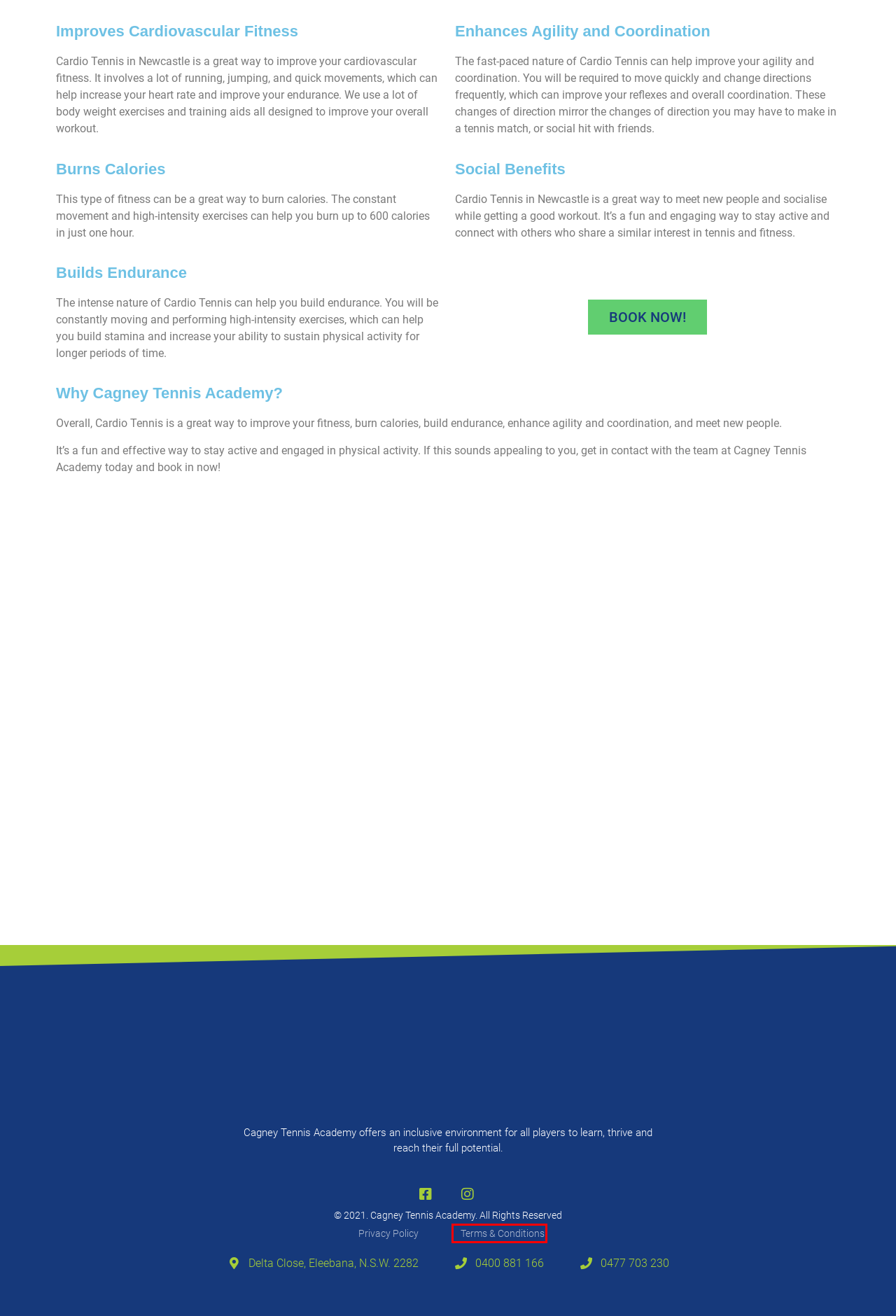Assess the screenshot of a webpage with a red bounding box and determine which webpage description most accurately matches the new page after clicking the element within the red box. Here are the options:
A. Cagney Tennis Academy Lake Macquarie - About Us
B. Blog - Cagney Tennis Academy
C. Privacy Policy - Cagney Tennis Academy
D. Terms & Conditions | Cagney Tennis Academy
E. Tennis Court Hire Newcastle & Lake Macquarie | Cagney
F. Tennis Competitions & Leagues | Cagney Tennis Academy
G. Contact Cagney Tennis Academy Lake Macquarie
H. Tennis Pro Shop | Cagney Tennis Academy

D